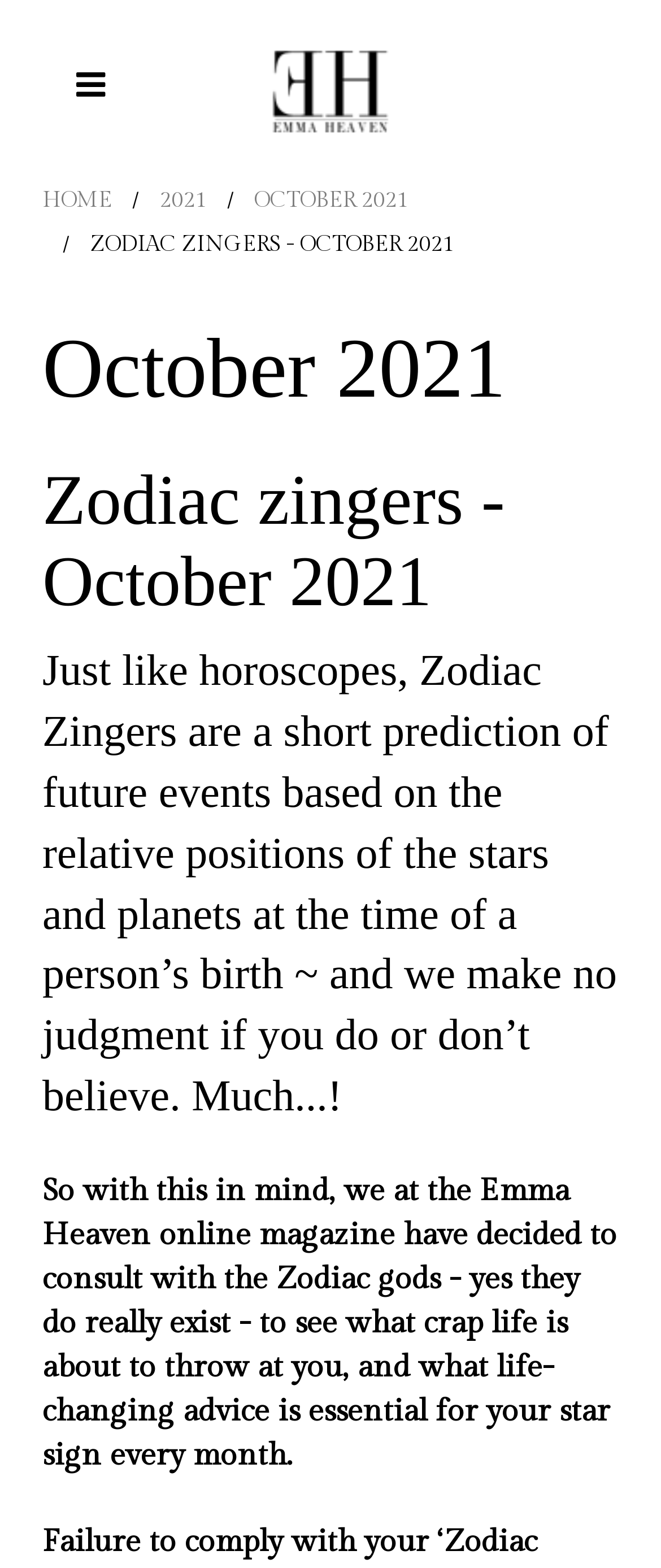Respond to the question below with a single word or phrase:
What is the current month being discussed?

October 2021